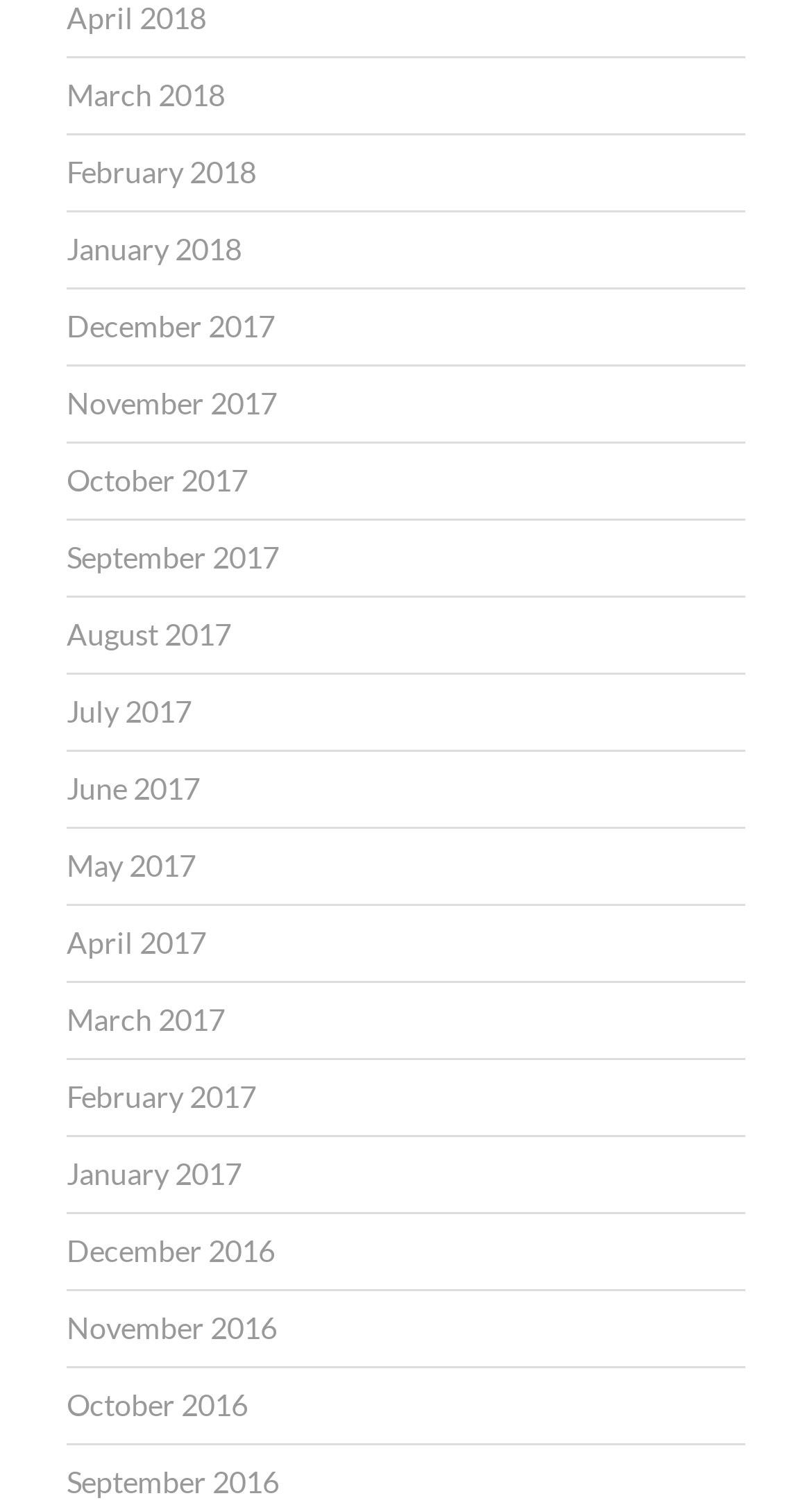Identify the bounding box coordinates of the element to click to follow this instruction: 'view March 2017'. Ensure the coordinates are four float values between 0 and 1, provided as [left, top, right, bottom].

[0.082, 0.666, 0.277, 0.692]